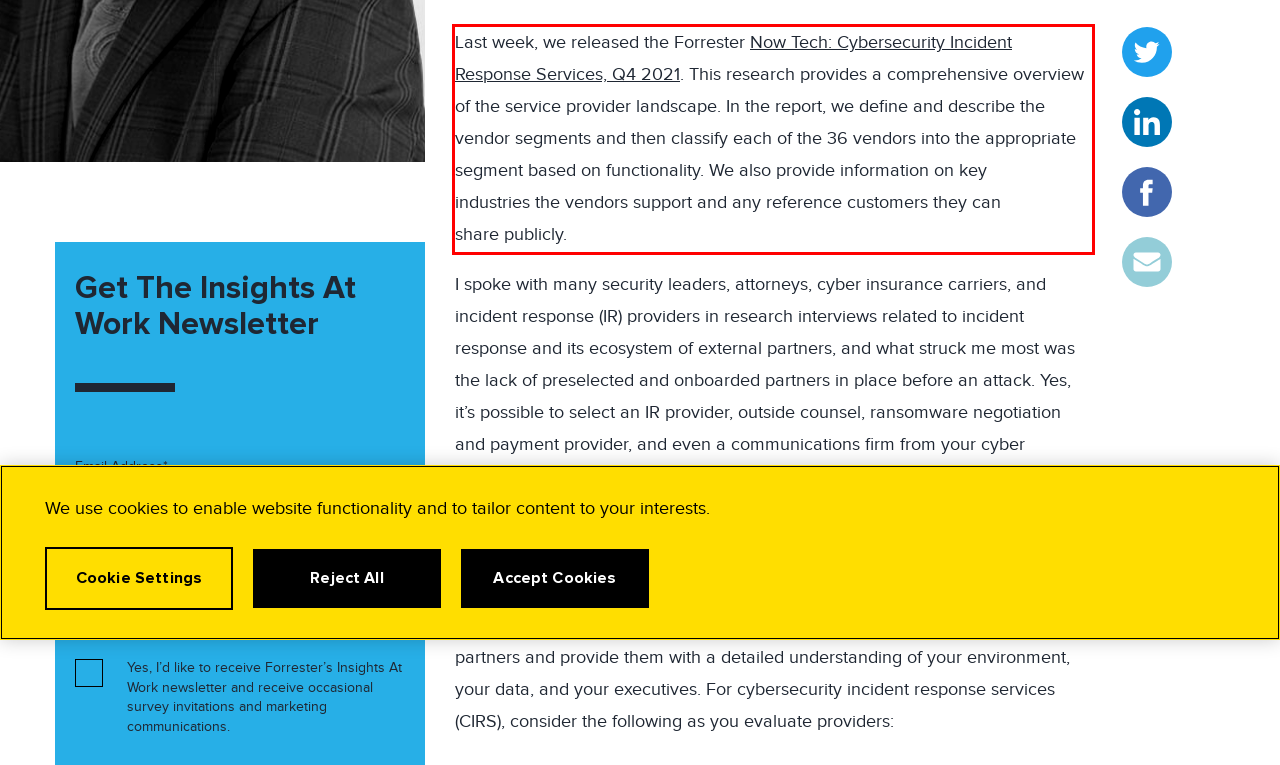You have a screenshot with a red rectangle around a UI element. Recognize and extract the text within this red bounding box using OCR.

Last week, we released the Forrester Now Tech: Cybersecurity Incident Response Services, Q4 2021. This research provides a comprehensive overview of the service provider landscape. In the report, we define and describe the vendor segments and then classify each of the 36 vendors into the appropriate segment based on functionality. We also provide information on key industries the vendors support and any reference customers they can share publicly.